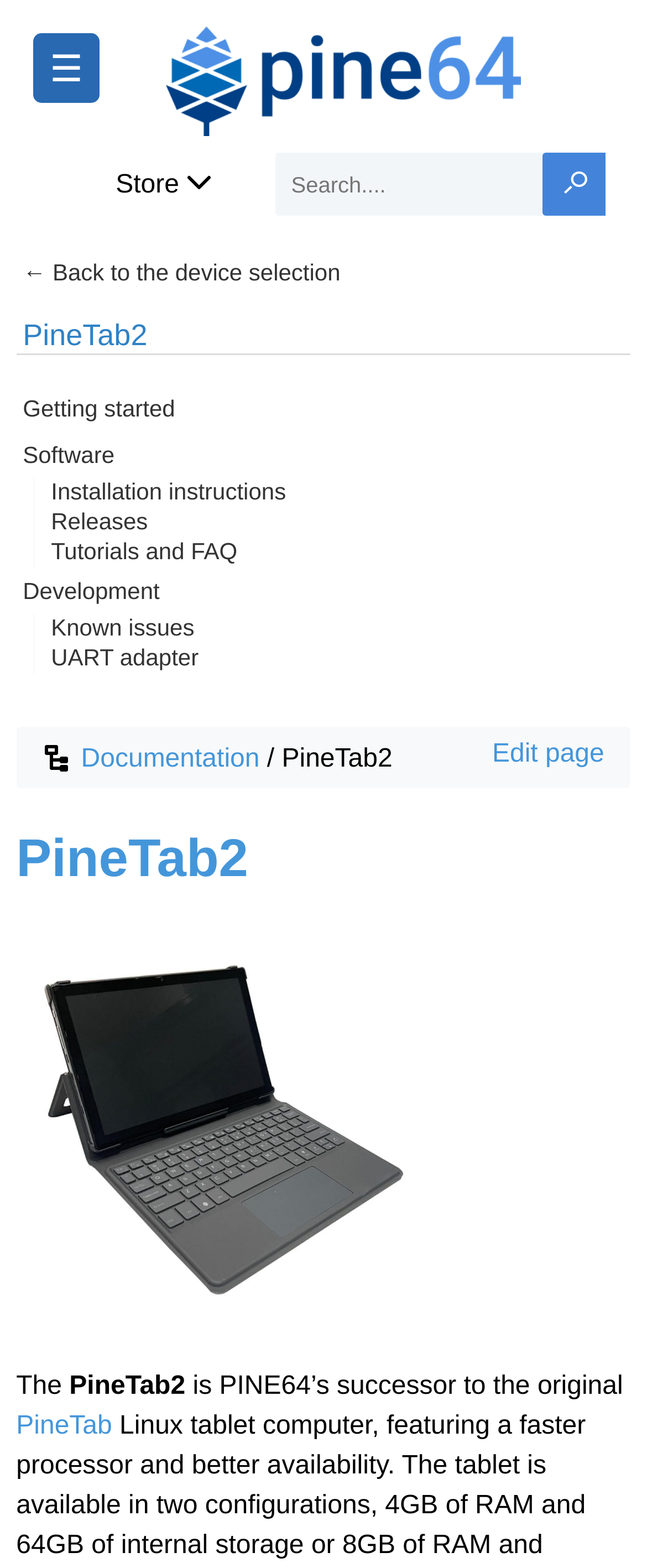Predict the bounding box of the UI element based on this description: "UART adapter".

[0.066, 0.411, 0.307, 0.428]